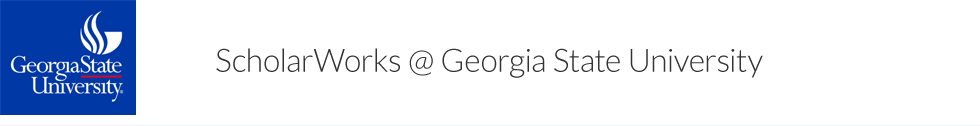Based on the image, provide a detailed and complete answer to the question: 
What symbol is indicative of Georgia State University's commitment?

The flame symbol is a part of the university's emblem, which is displayed prominently in the logo, and it represents the university's commitment to innovation and academic excellence.